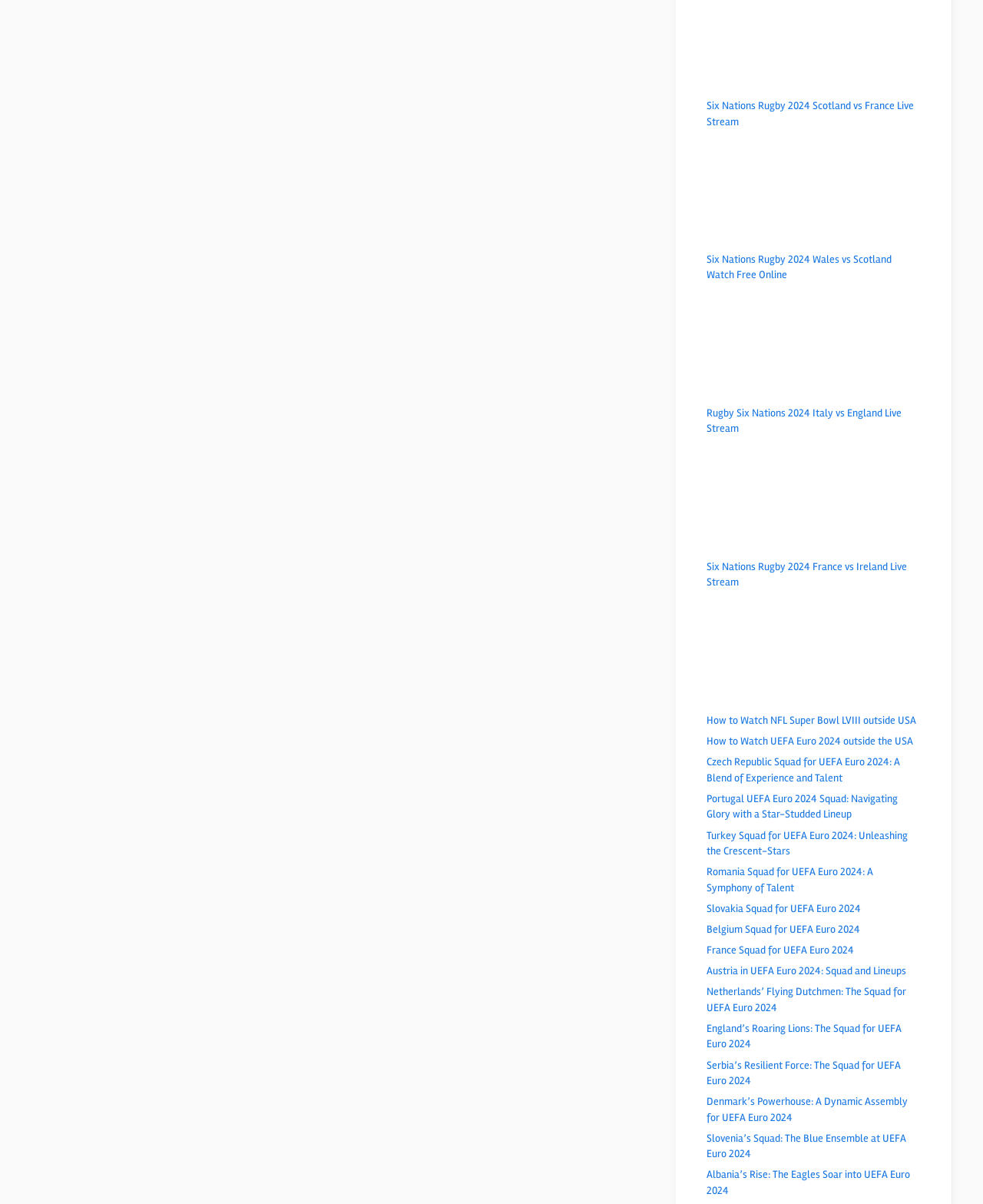Identify the bounding box coordinates of the clickable region required to complete the instruction: "Click on 'show'". The coordinates should be given as four float numbers within the range of 0 and 1, i.e., [left, top, right, bottom].

[0.141, 0.119, 0.165, 0.13]